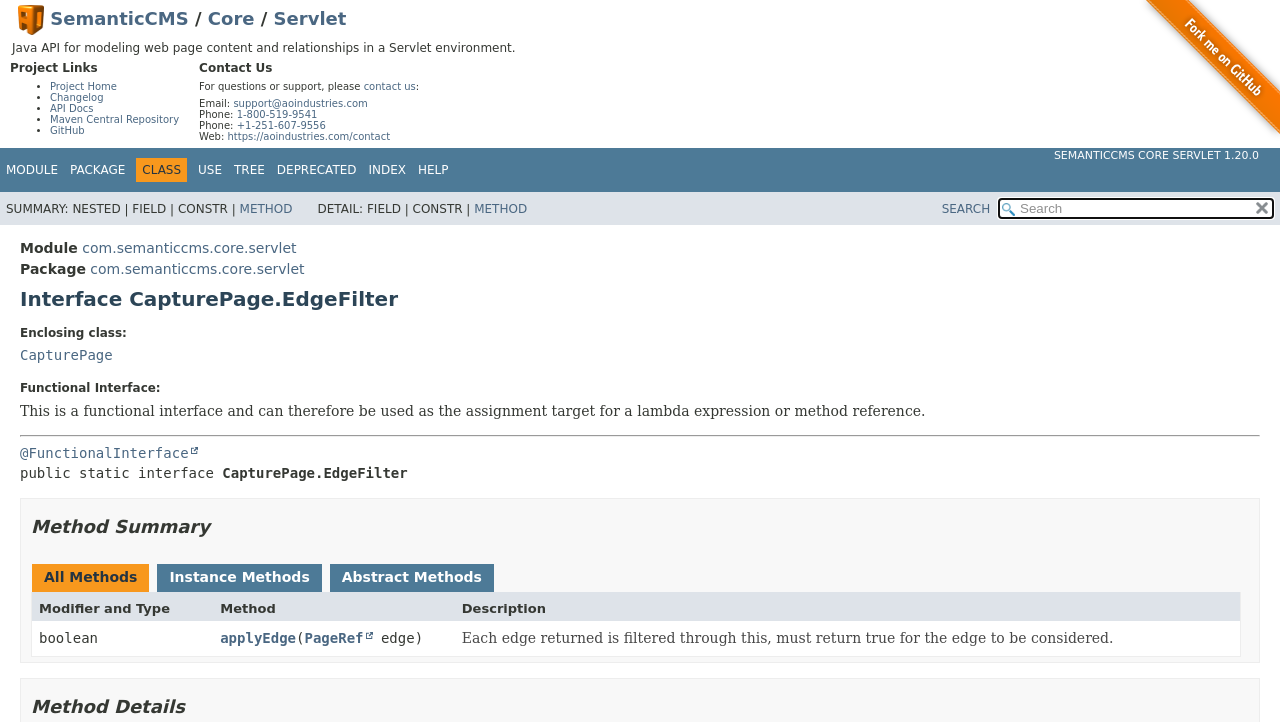Identify the coordinates of the bounding box for the element that must be clicked to accomplish the instruction: "Contact us".

[0.284, 0.112, 0.325, 0.127]